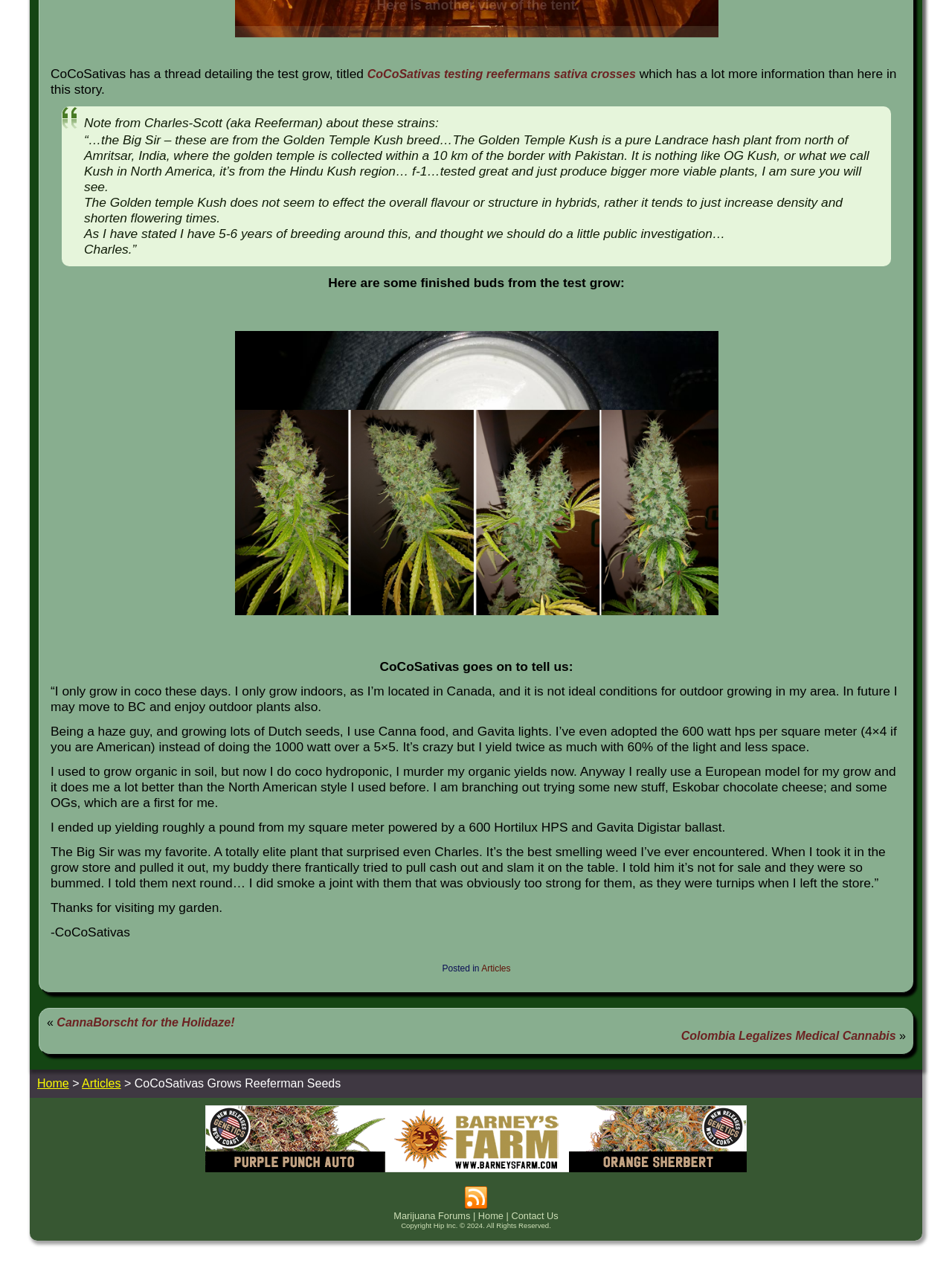Please answer the following question using a single word or phrase: 
What is the yield of CoCoSativas' grow?

Roughly a pound